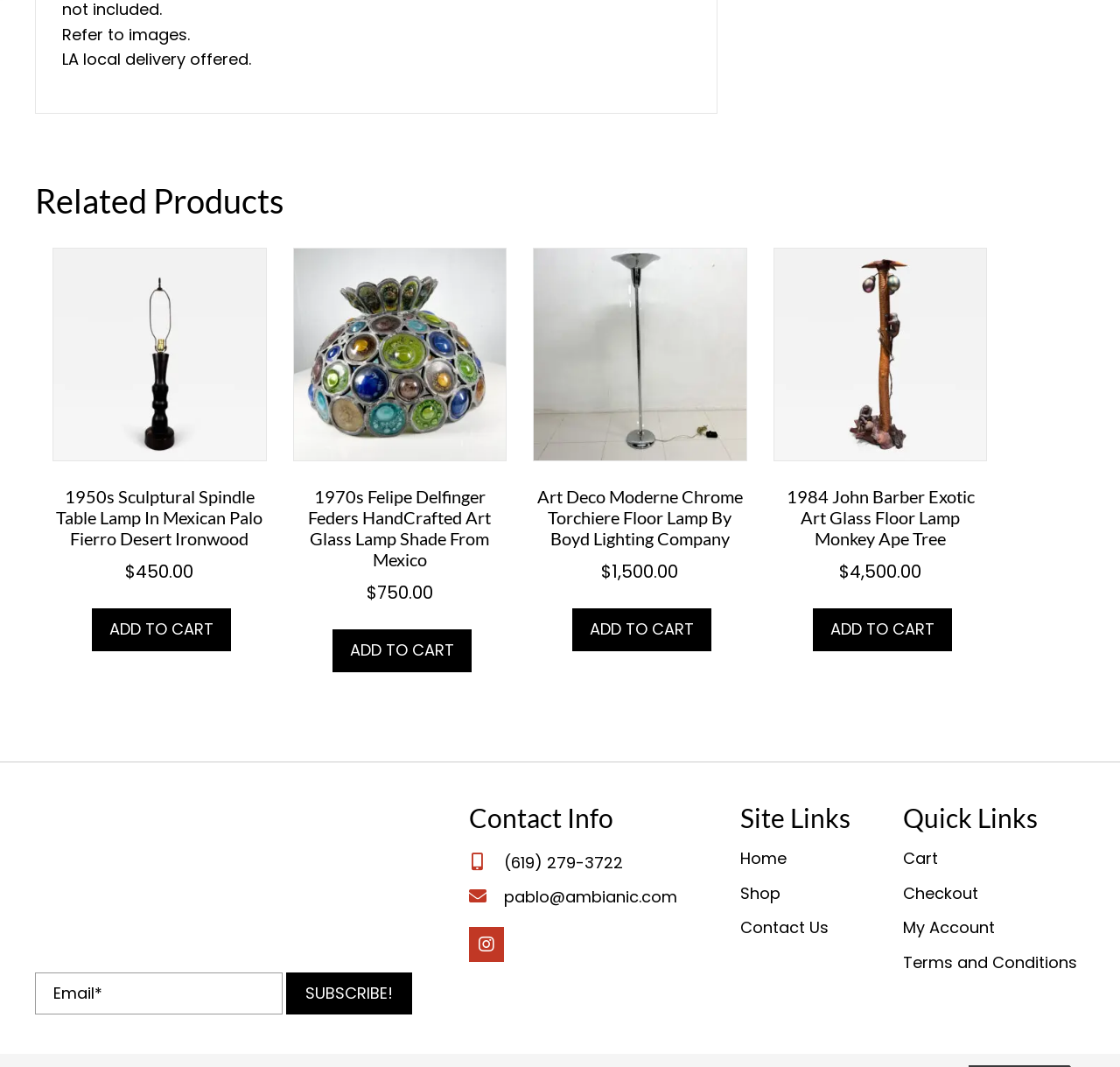How many products are listed under 'Related Products'?
Using the image provided, answer with just one word or phrase.

4